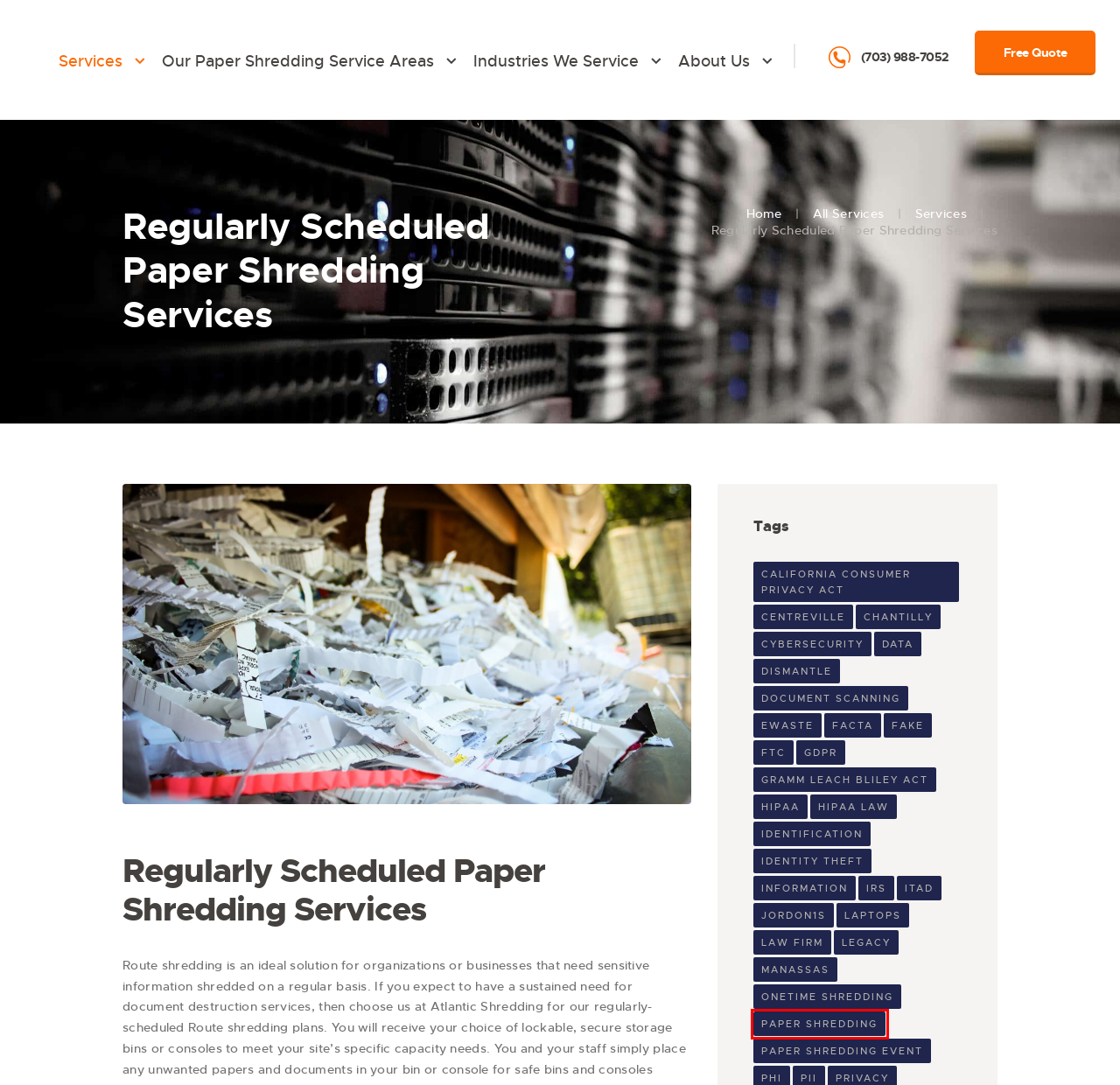You’re provided with a screenshot of a webpage that has a red bounding box around an element. Choose the best matching webpage description for the new page after clicking the element in the red box. The options are:
A. identity theft Archives - Atlantic Shredding & E-Recycling Services
B. information Archives - Atlantic Shredding & E-Recycling Services
C. document scanning tags Archives - Atlantic Shredding & E-Recycling Services
D. itad Archives - Atlantic Shredding & E-Recycling Services
E. irs Archives - Atlantic Shredding & E-Recycling Services
F. Paper Shredding Tag - Atlantic Shredding & E-Recycling Services
G. laptops Archives - Atlantic Shredding & E-Recycling Services
H. centreville Archives - Atlantic Shredding & E-Recycling Services

F